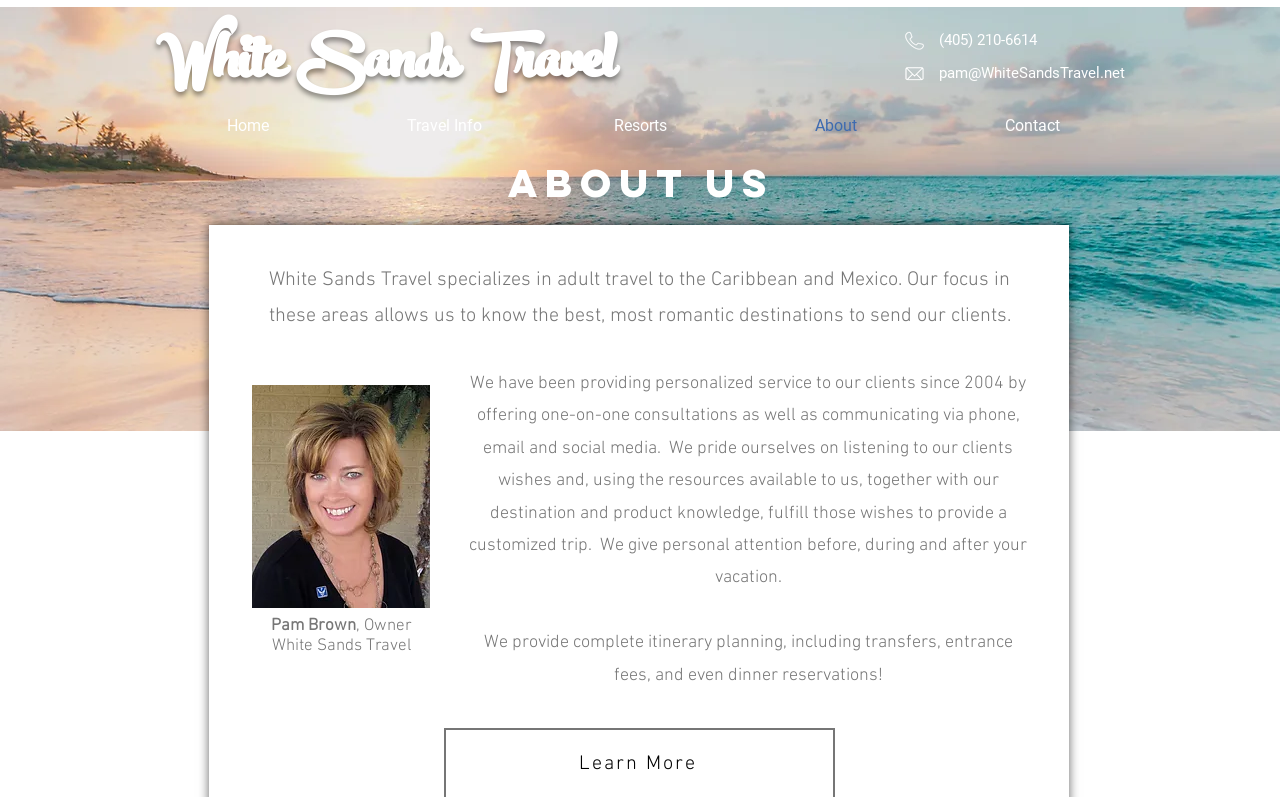Please give a one-word or short phrase response to the following question: 
What is the phone number of White Sands Travel?

(405) 210-6614